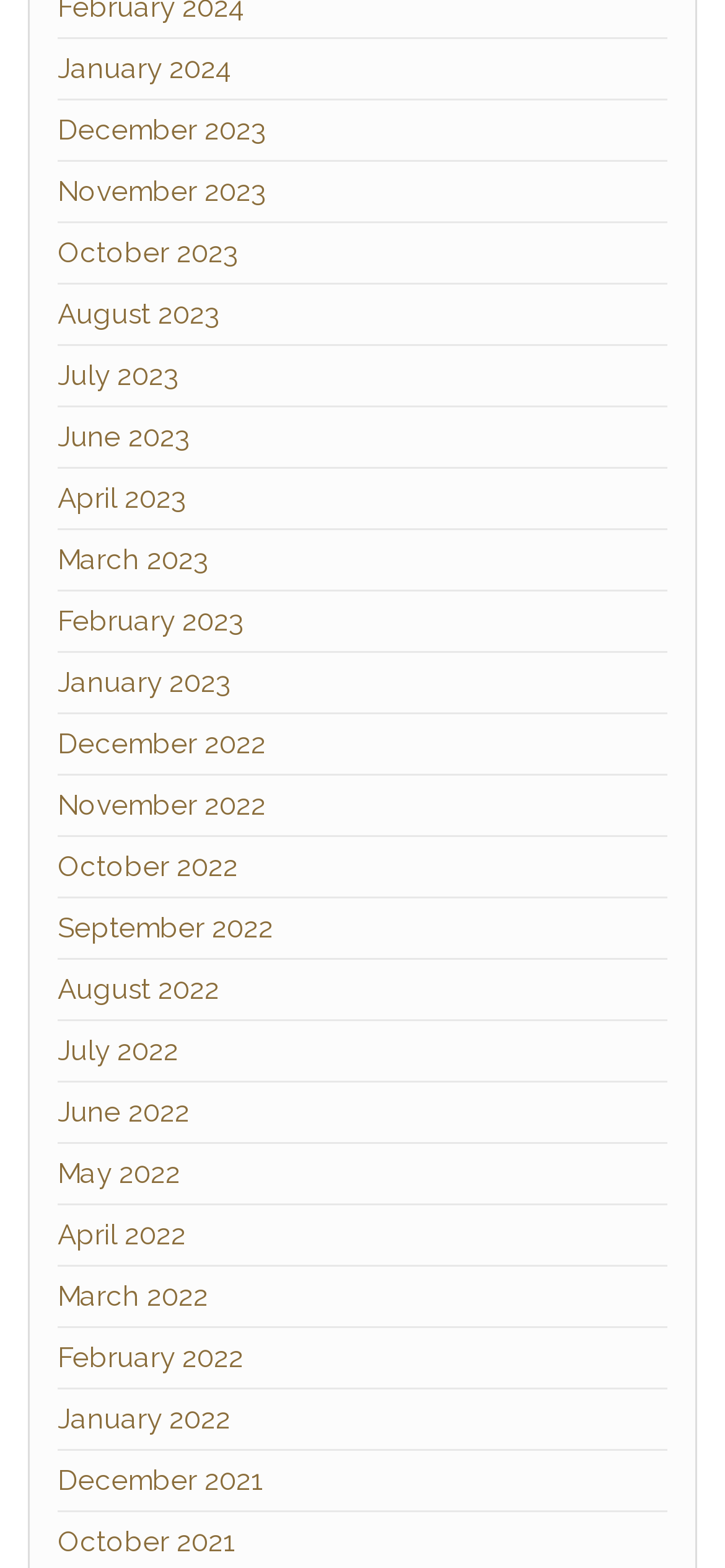Using the given description, provide the bounding box coordinates formatted as (top-left x, top-left y, bottom-right x, bottom-right y), with all values being floating point numbers between 0 and 1. Description: April 2023

[0.079, 0.307, 0.256, 0.329]